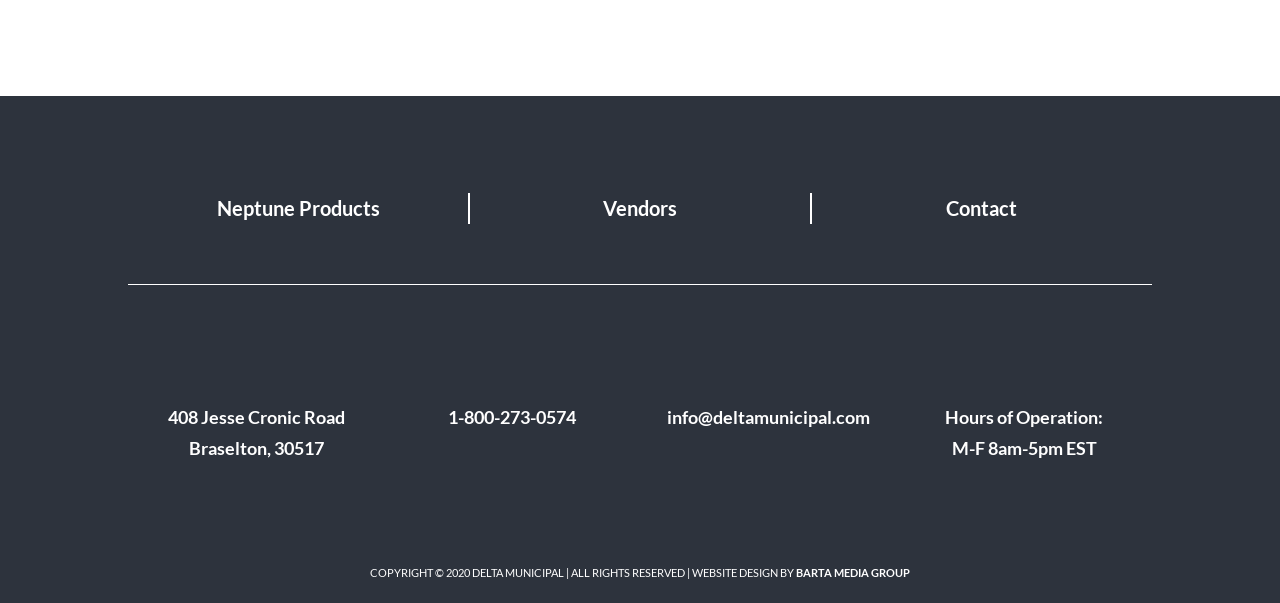What is the company's email address?
Provide a thorough and detailed answer to the question.

I found the email address by examining the link elements on the webpage. Specifically, I found the link element with the text 'info@deltamunicipal.com' located at coordinates [0.521, 0.674, 0.679, 0.71].